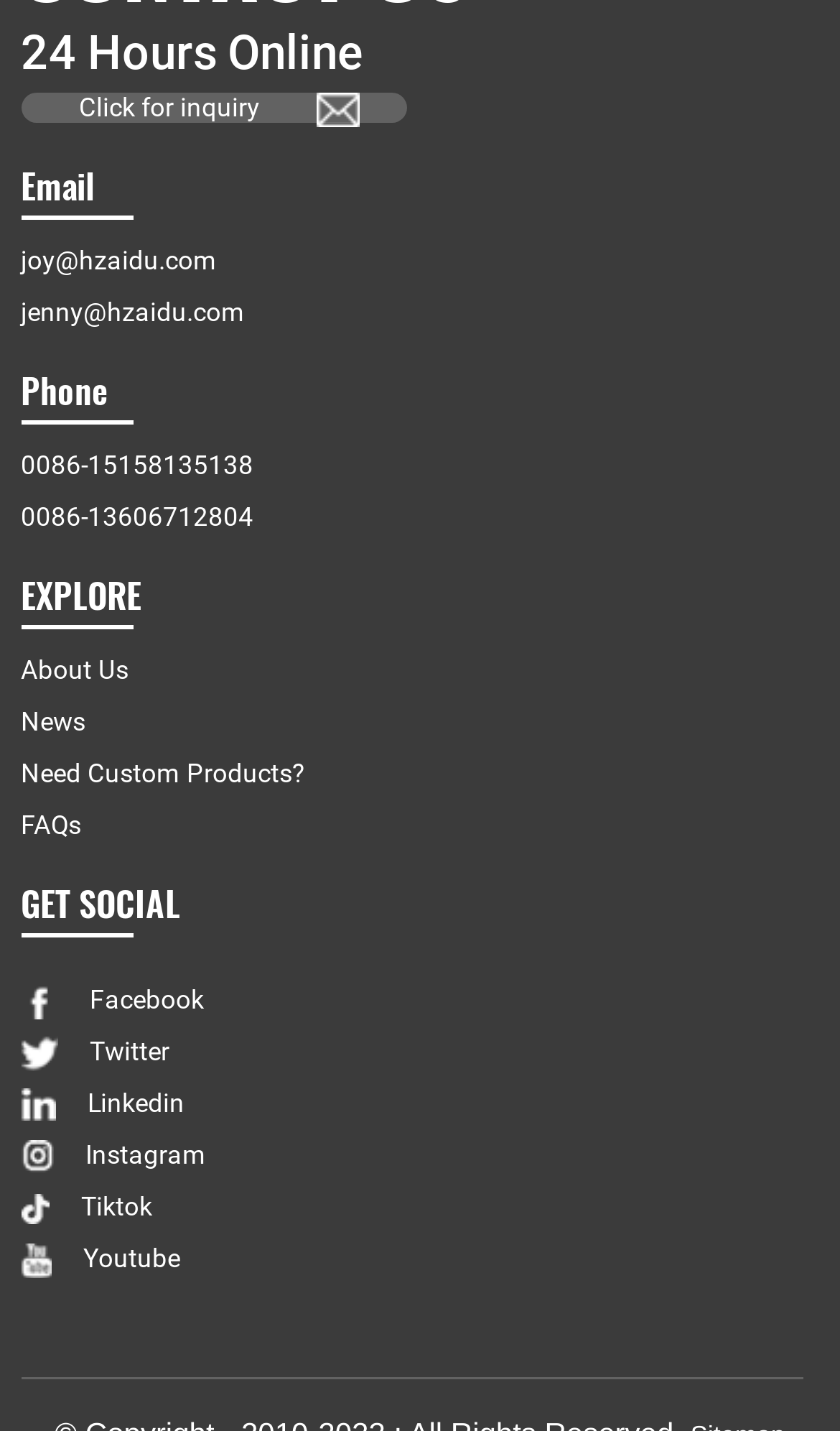How many phone numbers are listed?
Using the information from the image, provide a comprehensive answer to the question.

I counted the number of phone numbers listed under the 'Phone' heading, which includes two numbers: 0086-15158135138 and 0086-13606712804.